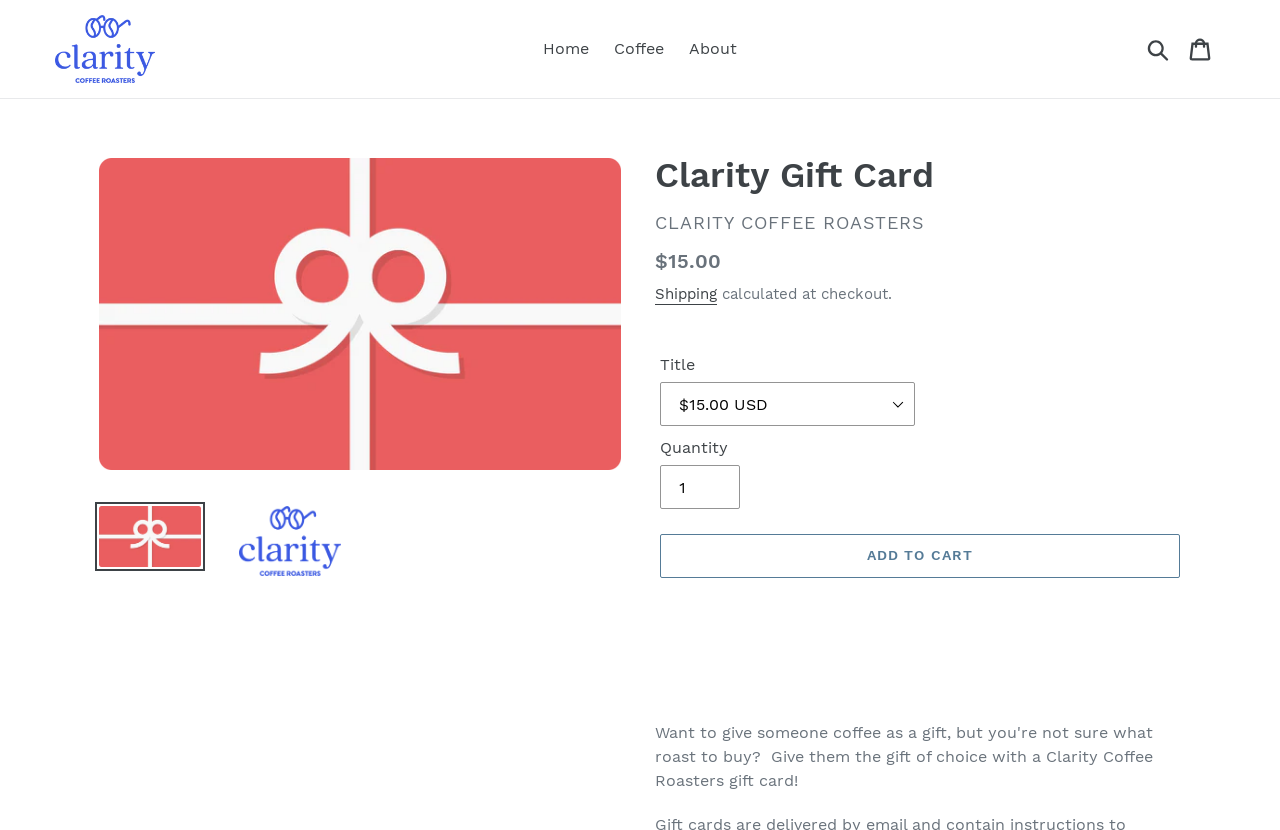What is the minimum quantity of gift cards that can be added to the cart?
Relying on the image, give a concise answer in one word or a brief phrase.

1